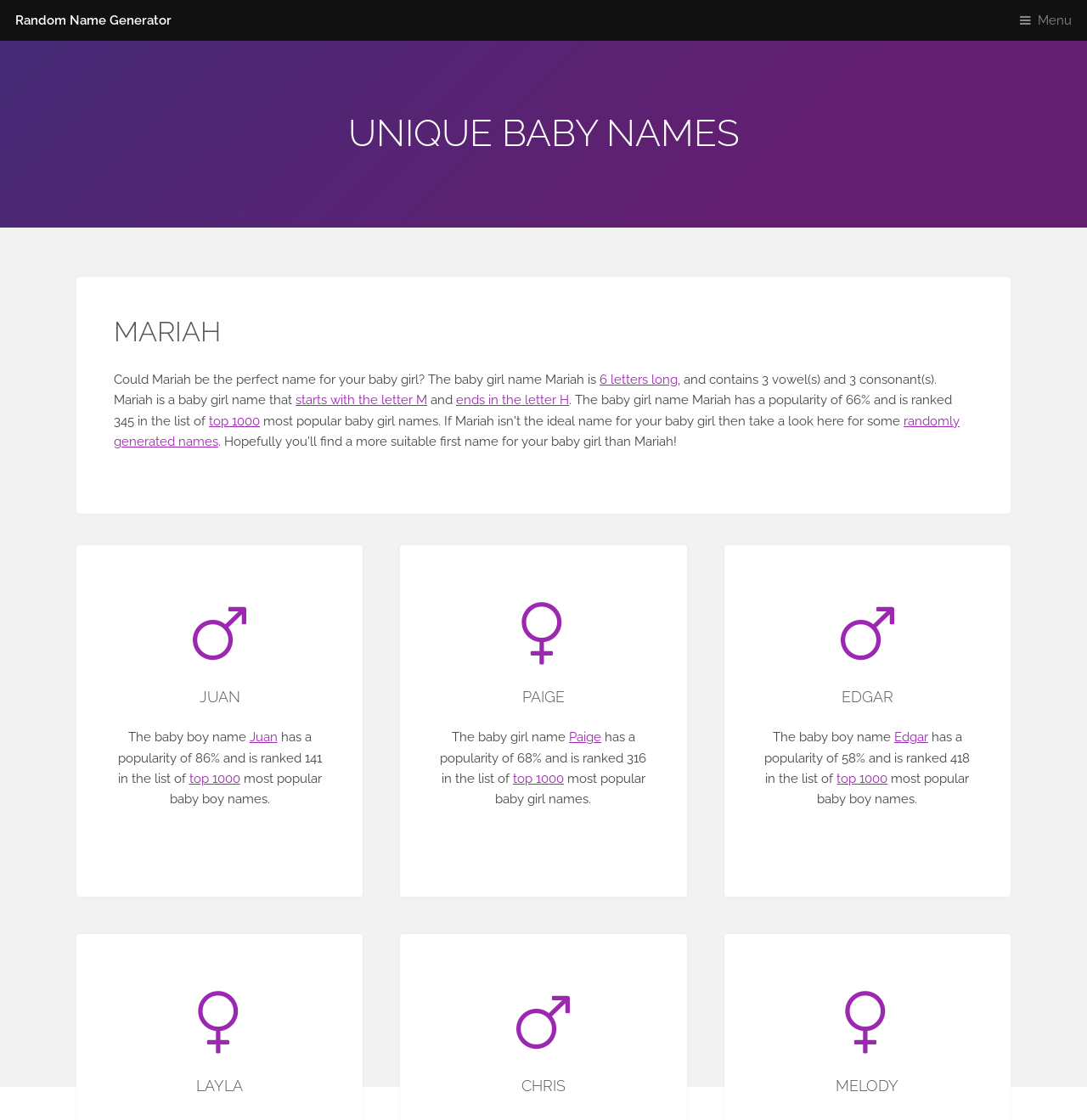What is the popularity of the baby girl name Mariah?
Based on the image, answer the question with a single word or brief phrase.

66%